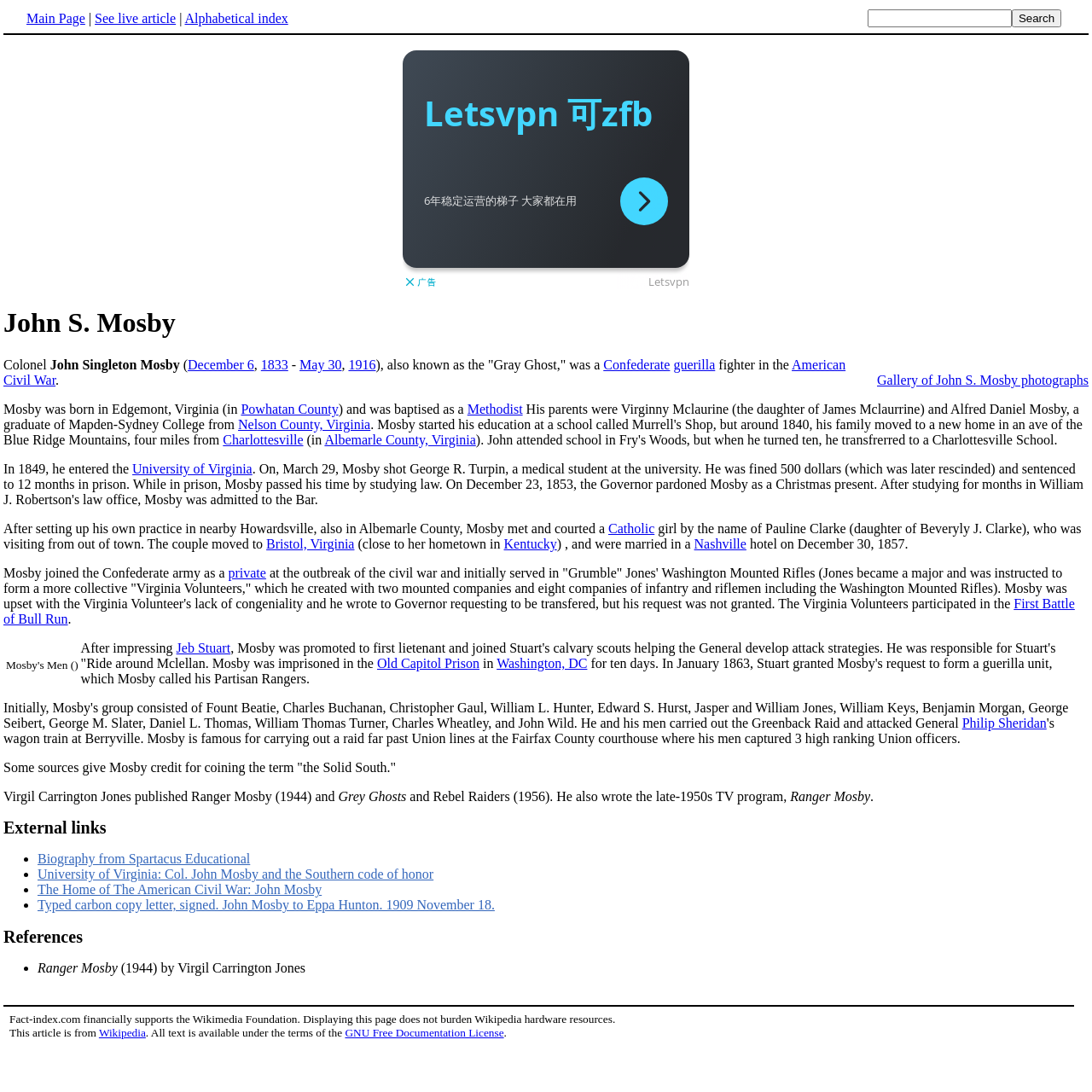Locate the bounding box coordinates of the area to click to fulfill this instruction: "Read more about the American Civil War". The bounding box should be presented as four float numbers between 0 and 1, in the order [left, top, right, bottom].

[0.003, 0.327, 0.774, 0.355]